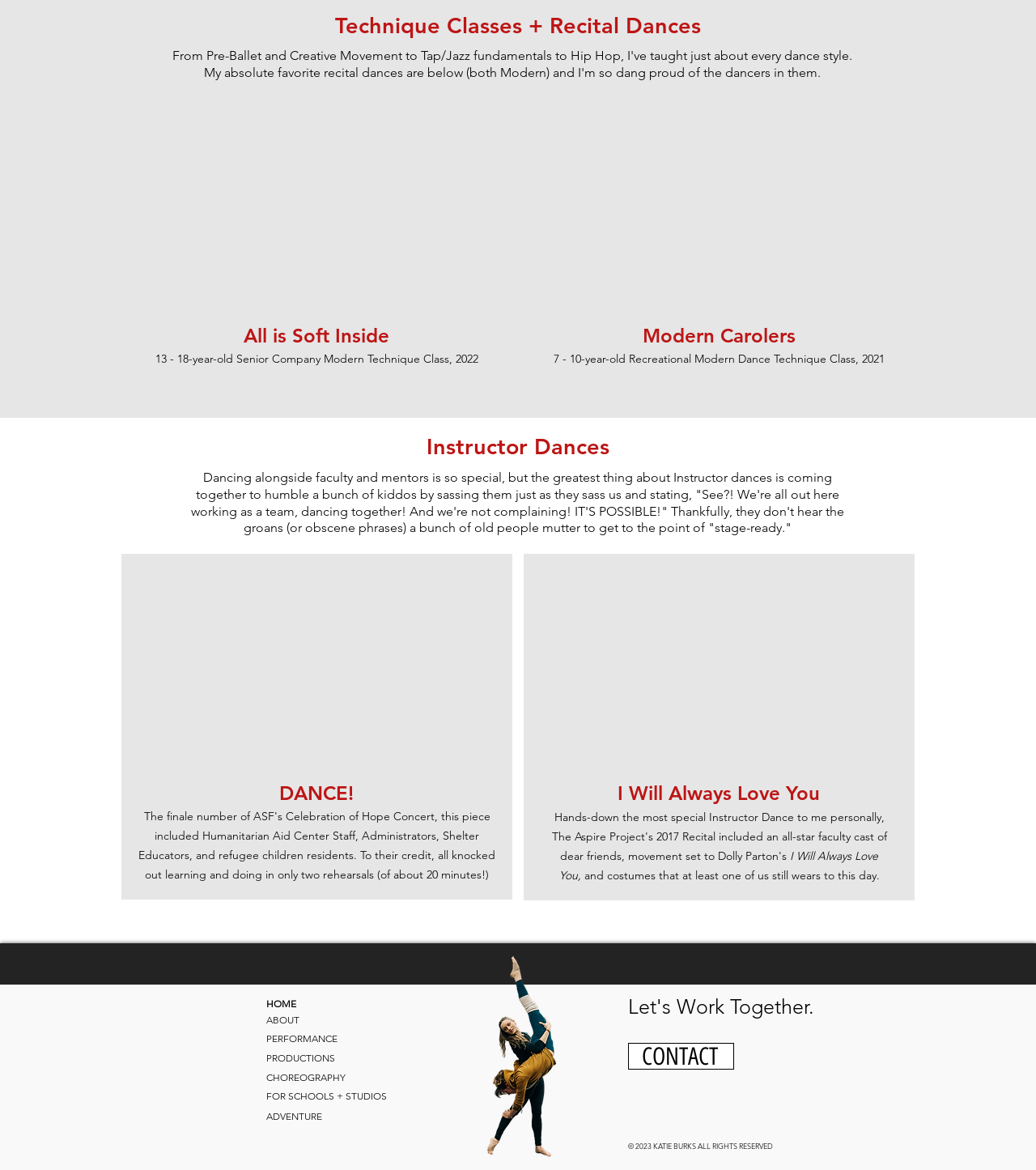Give a concise answer of one word or phrase to the question: 
What is the name of the instructor?

Katie Burks